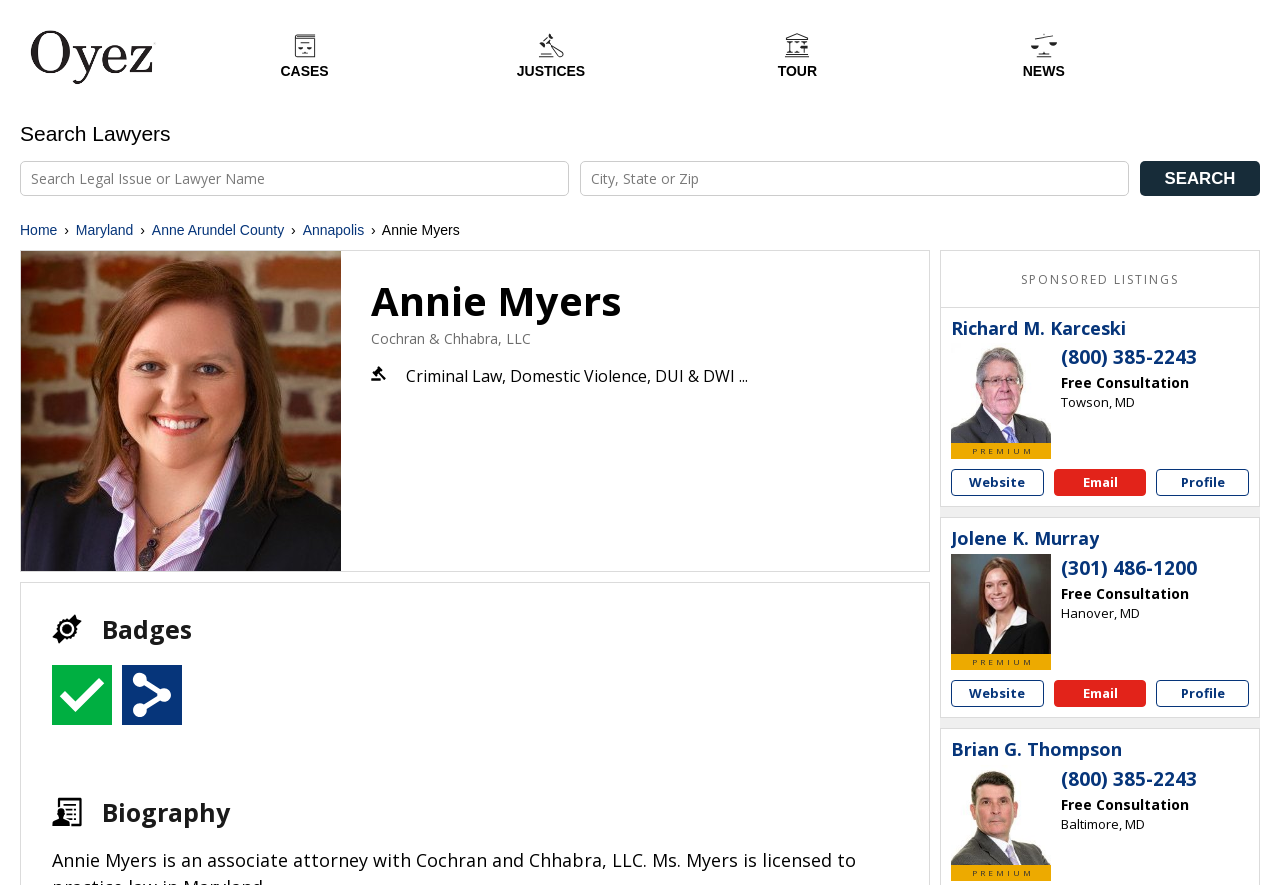Predict the bounding box coordinates of the area that should be clicked to accomplish the following instruction: "Visit Jolene K. Murray's website". The bounding box coordinates should consist of four float numbers between 0 and 1, i.e., [left, top, right, bottom].

[0.743, 0.768, 0.815, 0.799]